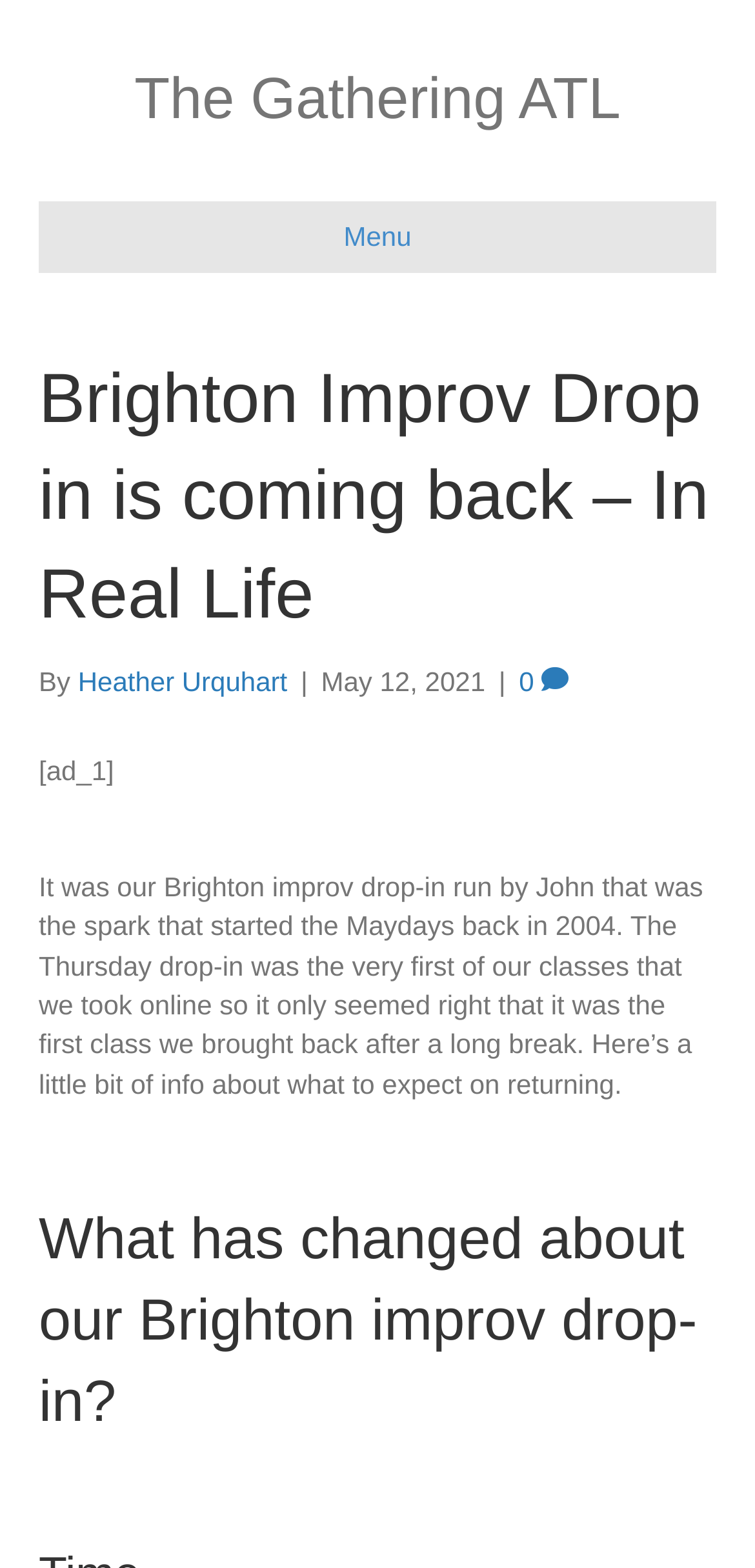Given the element description Menu, predict the bounding box coordinates for the UI element in the webpage screenshot. The format should be (top-left x, top-left y, bottom-right x, bottom-right y), and the values should be between 0 and 1.

[0.051, 0.128, 0.949, 0.174]